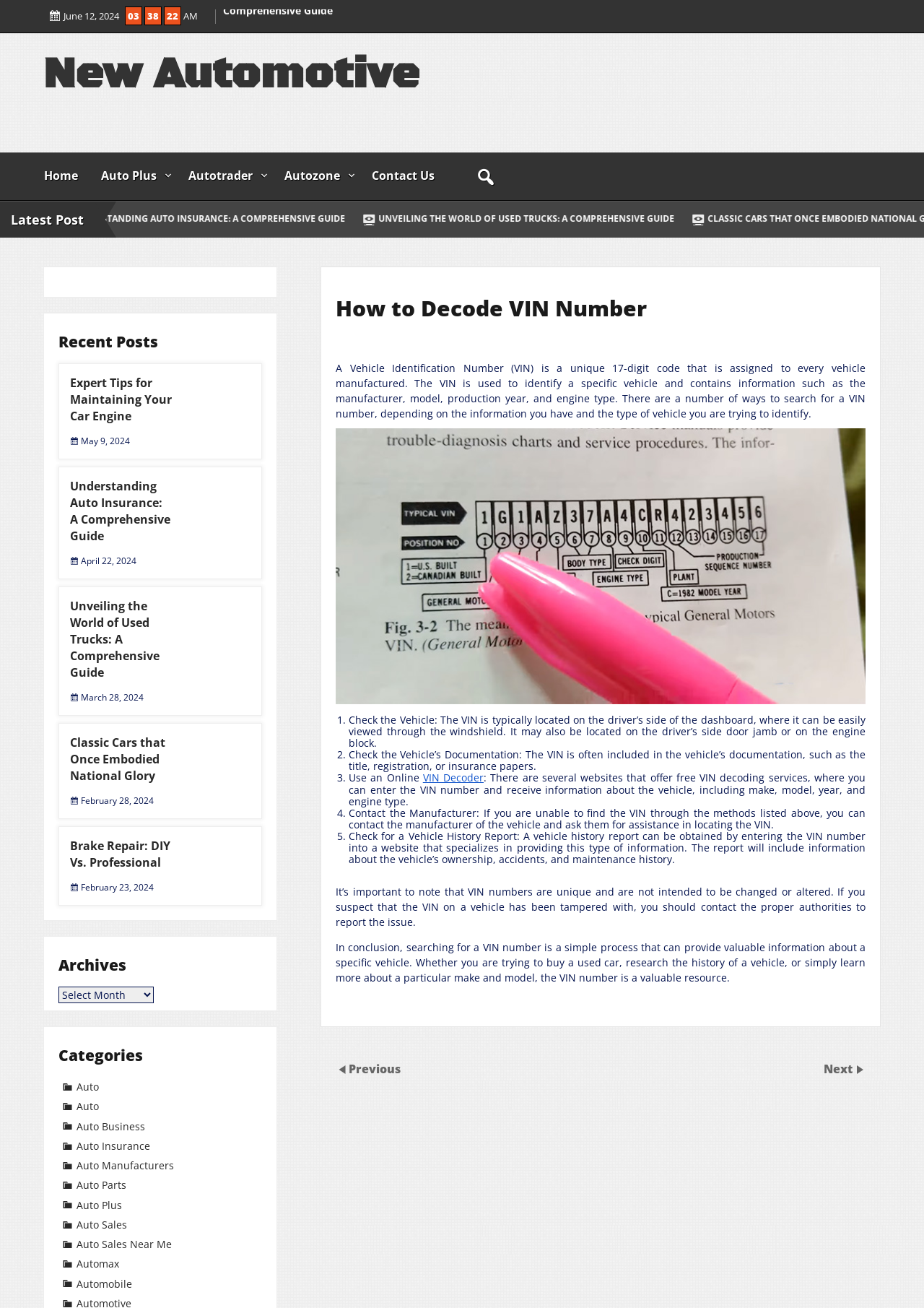How many ways are there to search for a VIN number?
Answer the question with a single word or phrase derived from the image.

five